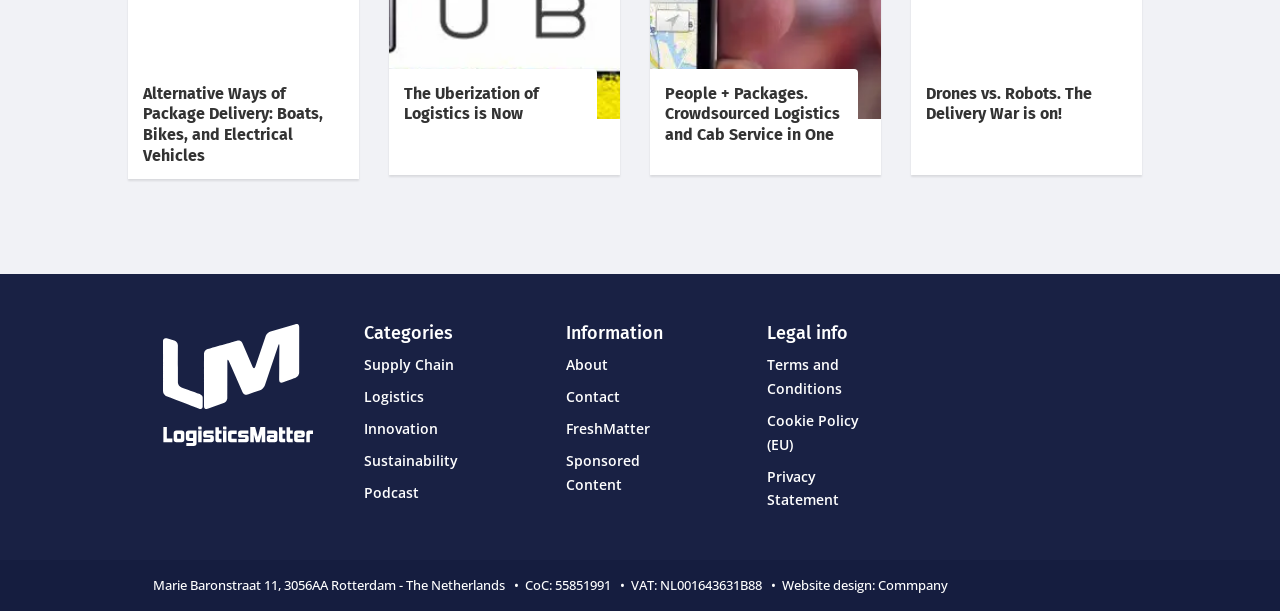Please identify the bounding box coordinates of where to click in order to follow the instruction: "Visit the 'Terms and Conditions' page".

[0.599, 0.582, 0.658, 0.652]